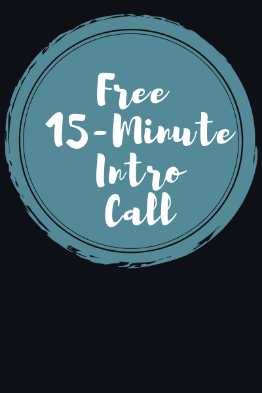Please reply to the following question with a single word or a short phrase:
Where is Soul Song Counseling located?

Denver, Colorado